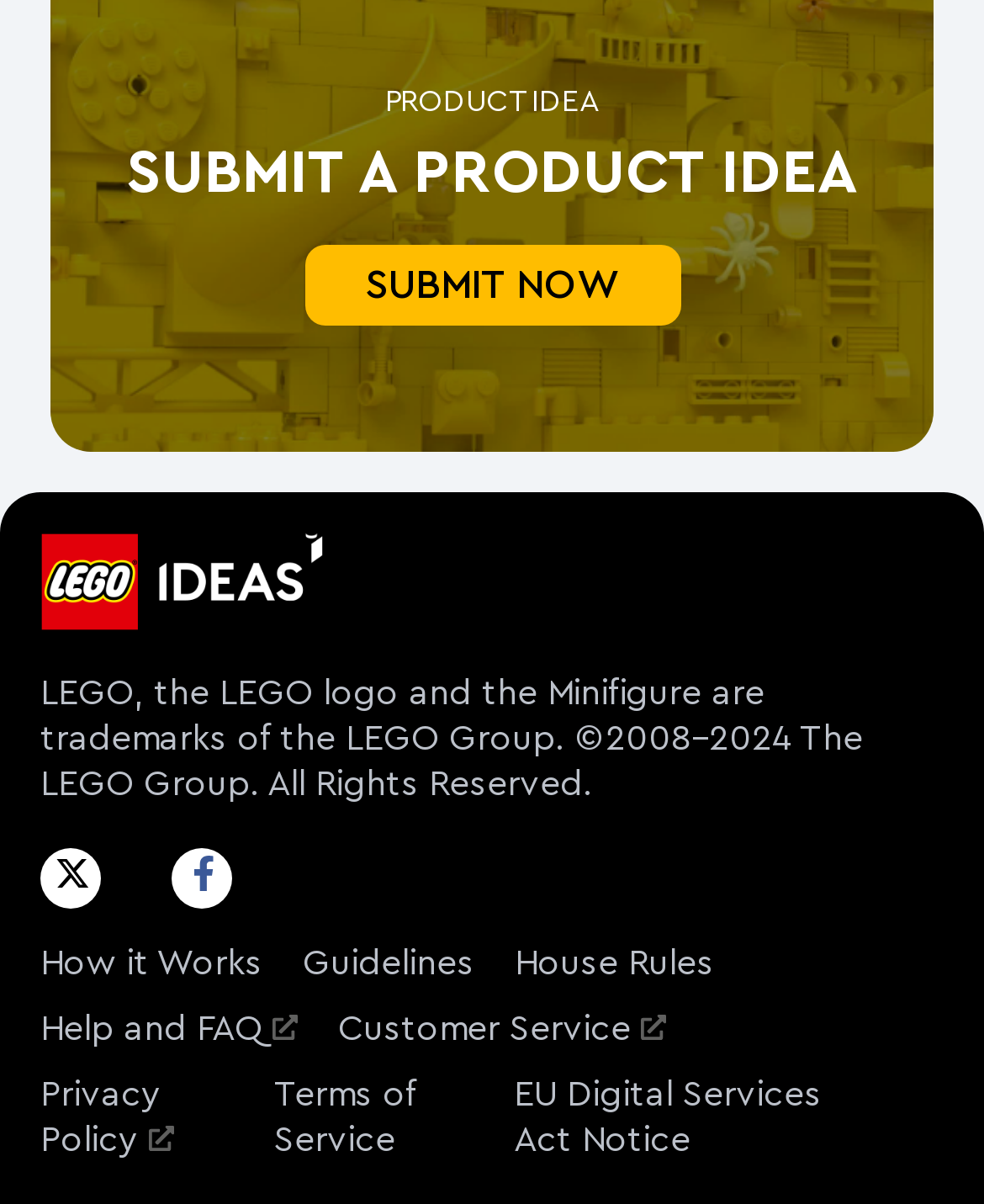Provide a short answer to the following question with just one word or phrase: How many links are present in the footer section of the webpage?

8